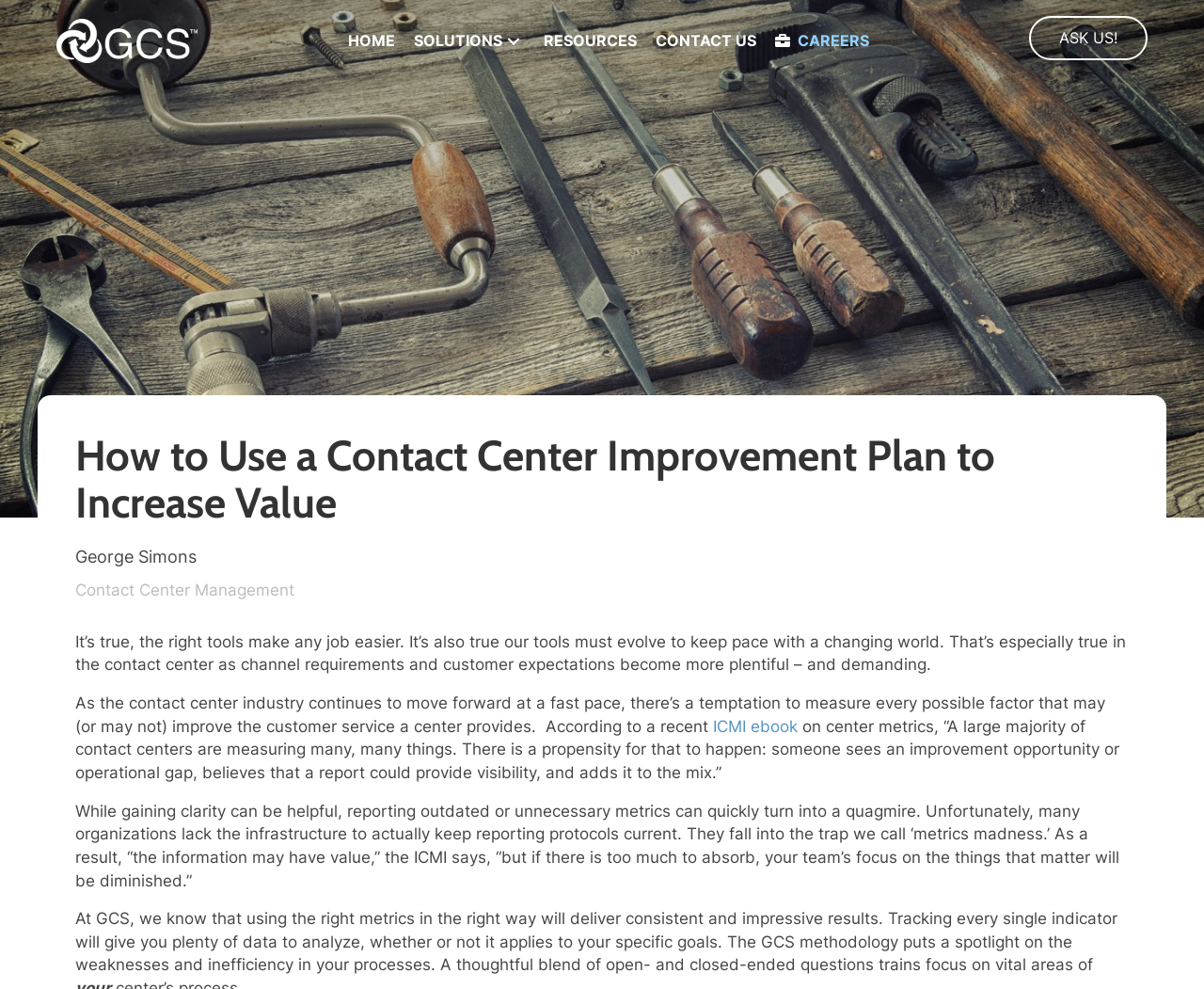Calculate the bounding box coordinates for the UI element based on the following description: "Home". Ensure the coordinates are four float numbers between 0 and 1, i.e., [left, top, right, bottom].

[0.281, 0.021, 0.336, 0.062]